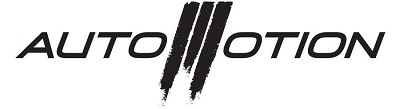What services does Automotion Classics offer?
Please provide a comprehensive answer based on the details in the screenshot.

The presence of the logo signals a commitment to high-quality craftsmanship in the classic car community, and the business is associated with a range of services, including restoring vintage vehicles and customizing them to meet client specifications.